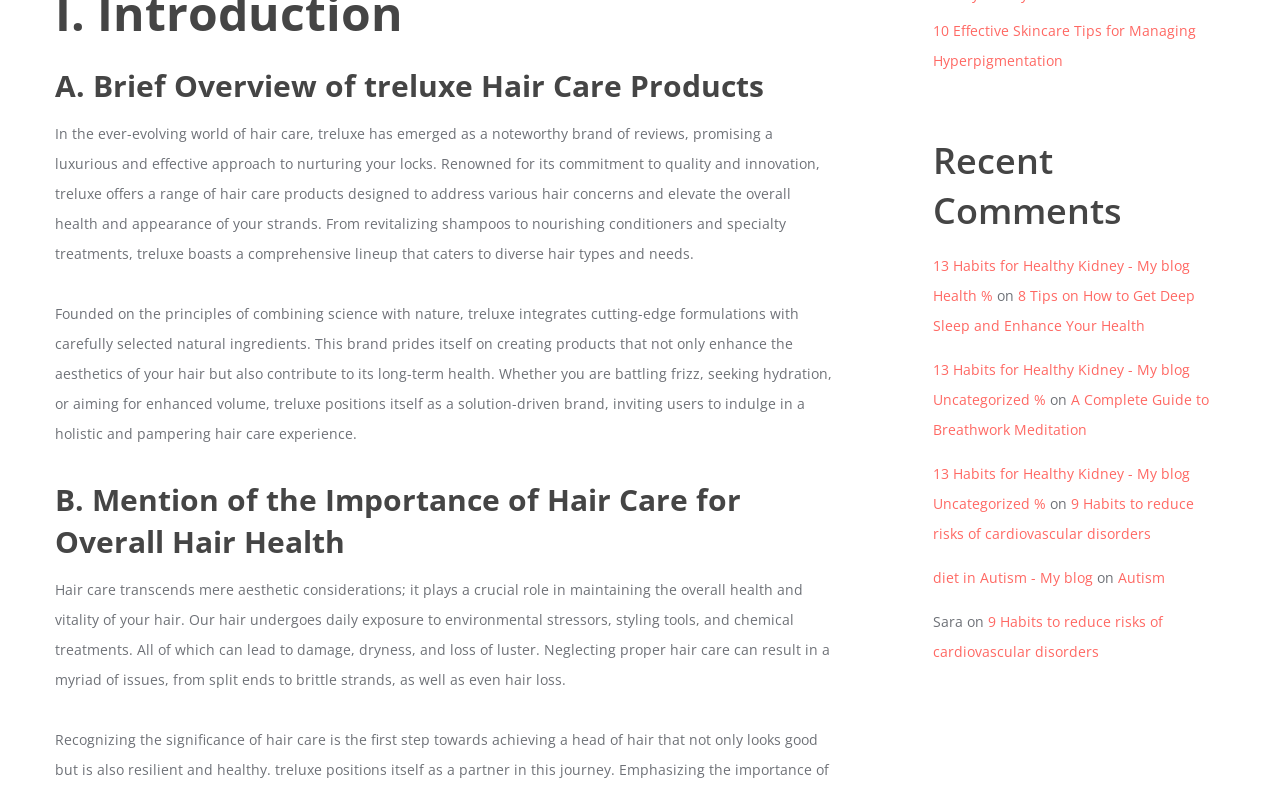Pinpoint the bounding box coordinates of the area that must be clicked to complete this instruction: "go to December 2022".

None